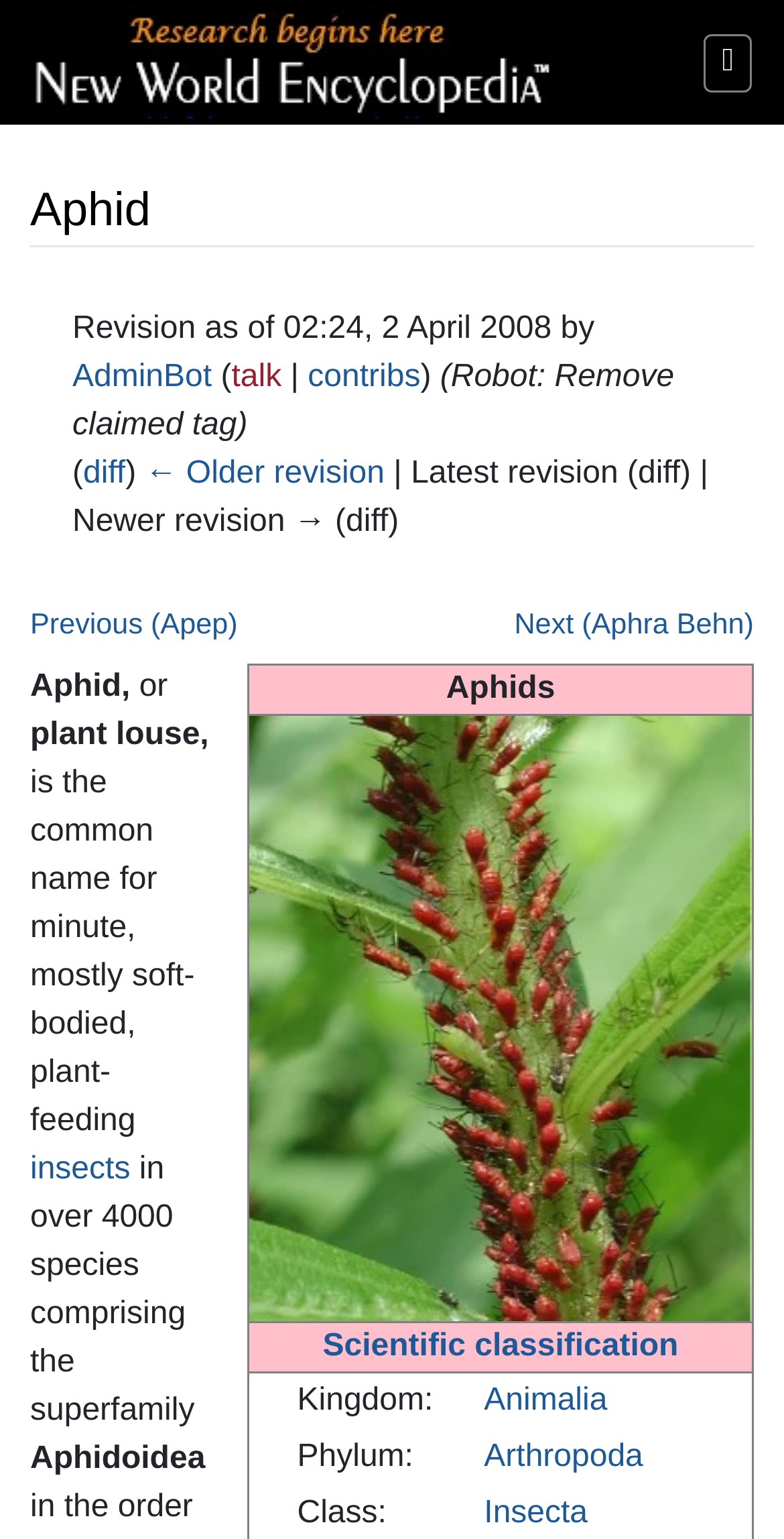Find the bounding box coordinates for the area you need to click to carry out the instruction: "Explore the 'Scientific classification' section". The coordinates should be four float numbers between 0 and 1, indicated as [left, top, right, bottom].

[0.412, 0.864, 0.865, 0.886]